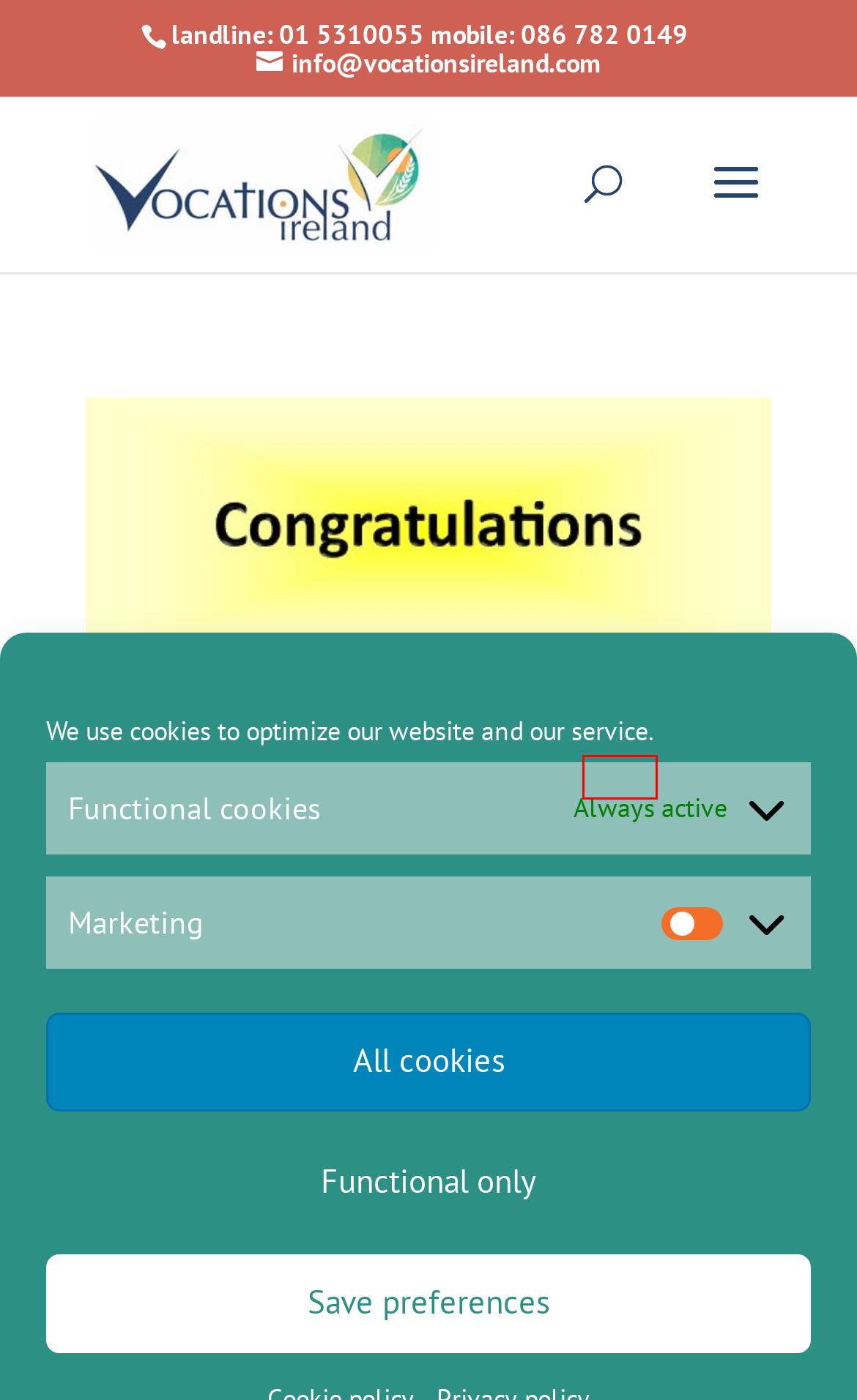Consider the screenshot of a webpage with a red bounding box and select the webpage description that best describes the new page that appears after clicking the element inside the red box. Here are the candidates:
A. 2021 Archives - Vocations Ireland
B. Home - Vocations Ireland
C. Ryan Holovasky CSsR Ordained to Order of Deacon - Vocations Ireland
D. Vocation Stories Archives - Vocations Ireland
E. Celebrations Archives - Vocations Ireland
F. Religious Men: Congregations with Priests and Brothers Archives - Vocations Ireland
G. Congratulations to Sr Alicia Vacos - Vocations Ireland
H. Vocations Ireland, Author at Vocations Ireland

A